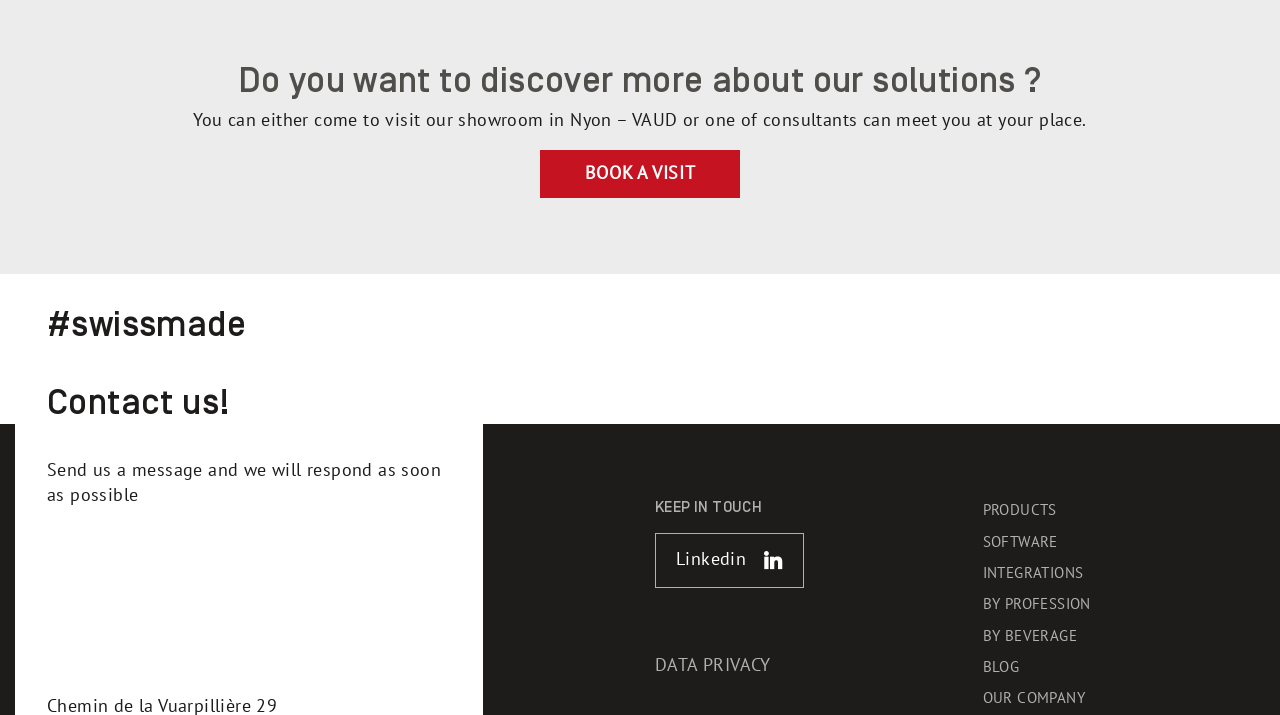Locate the bounding box coordinates of the area to click to fulfill this instruction: "Book a visit". The bounding box should be presented as four float numbers between 0 and 1, in the order [left, top, right, bottom].

[0.422, 0.21, 0.578, 0.276]